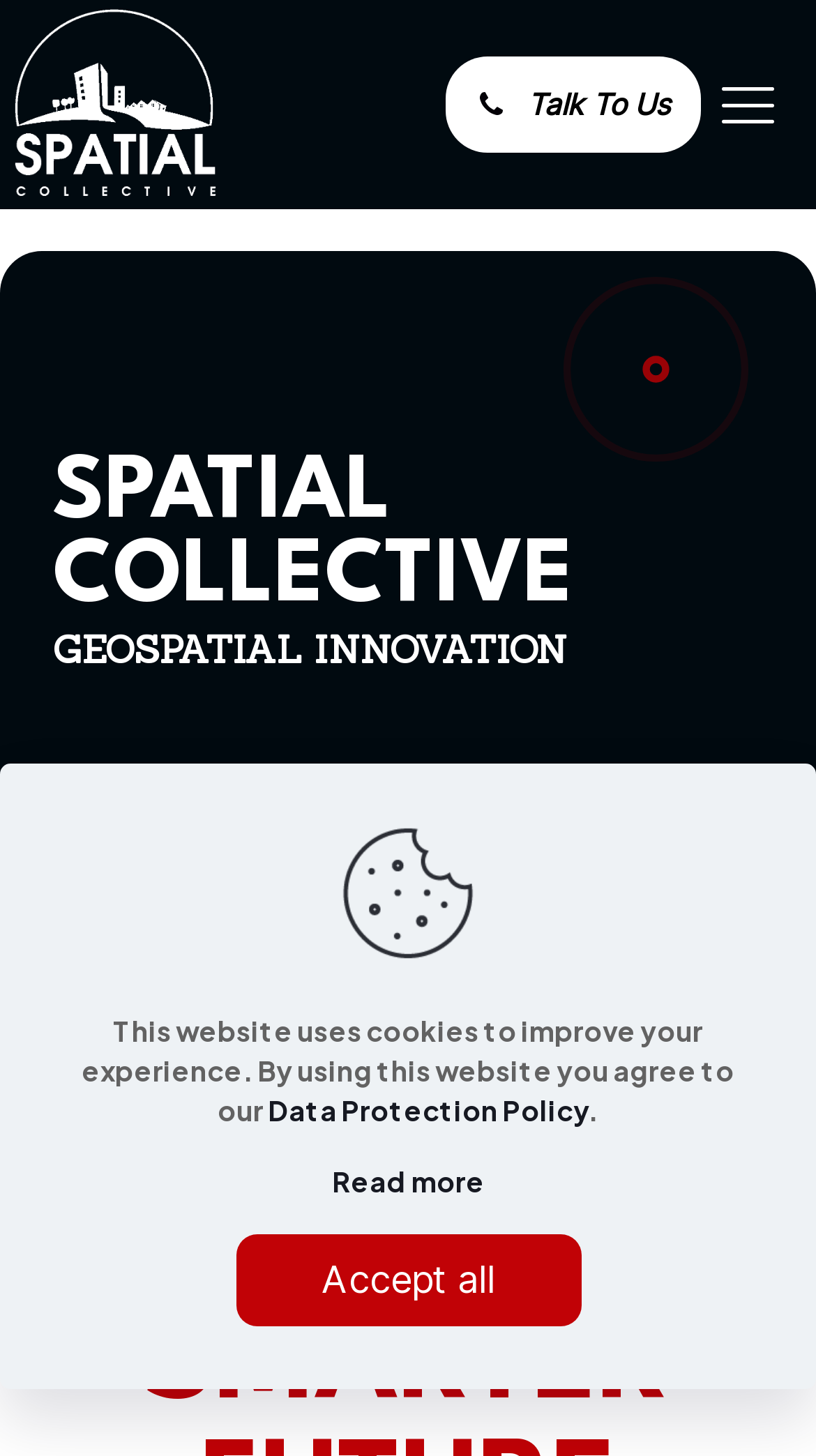Use the details in the image to answer the question thoroughly: 
How many headings are there?

There are three headings on the webpage, which are 'SPATIAL', 'COLLECTIVE', and 'GEOSPATIAL INNOVATION'. They are located vertically stacked on top of each other.